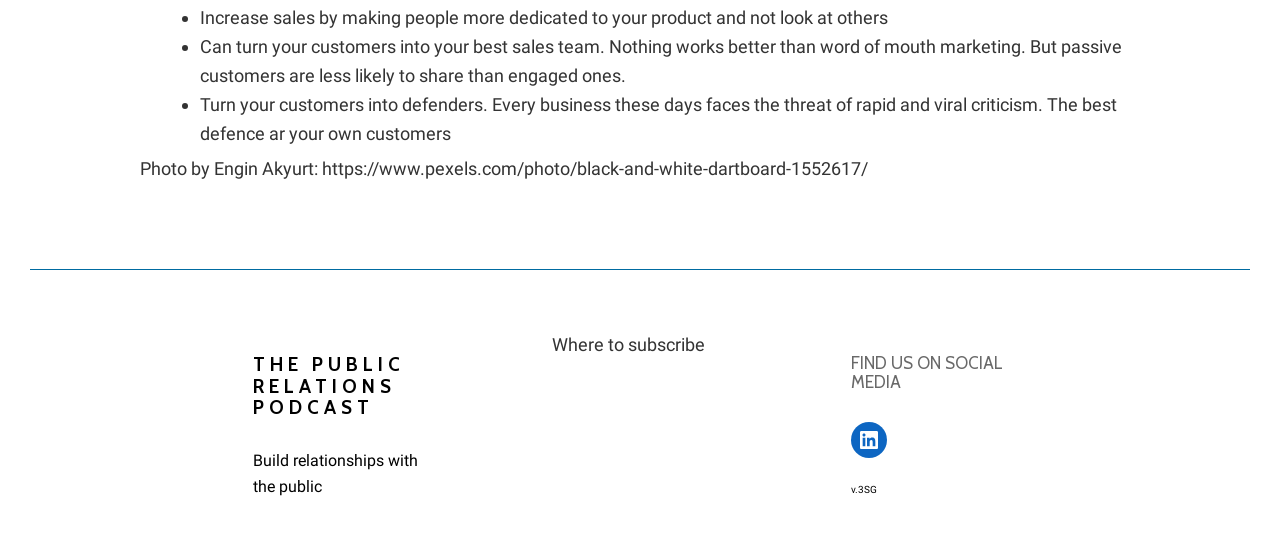Using the provided element description: "Complain here", identify the bounding box coordinates. The coordinates should be four floats between 0 and 1 in the order [left, top, right, bottom].

None